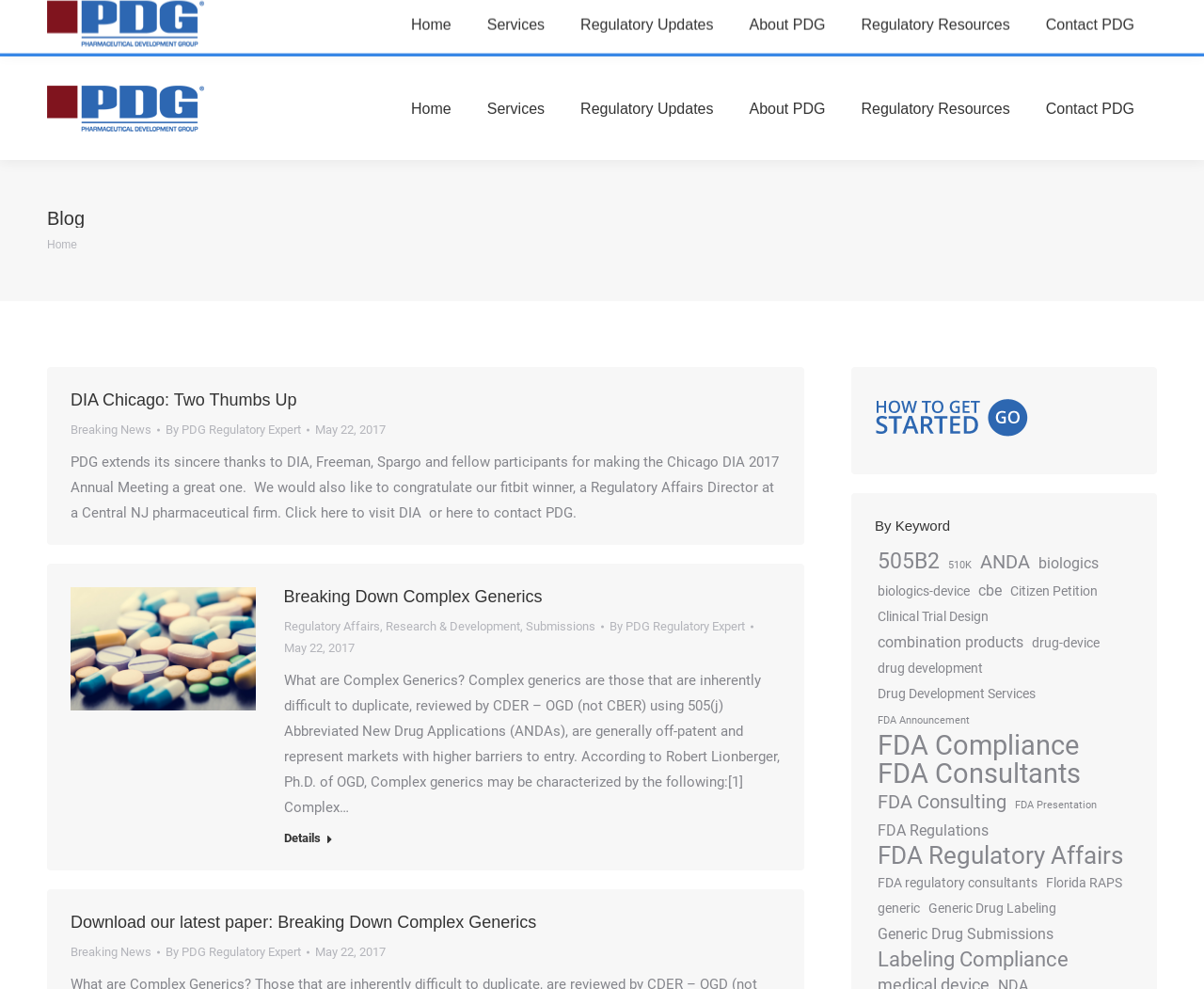How can I contact PDG?
Using the details from the image, give an elaborate explanation to answer the question.

The 'Contact PDG' link can be found in the top navigation menu of the webpage, and clicking on it will allow users to contact PDG.